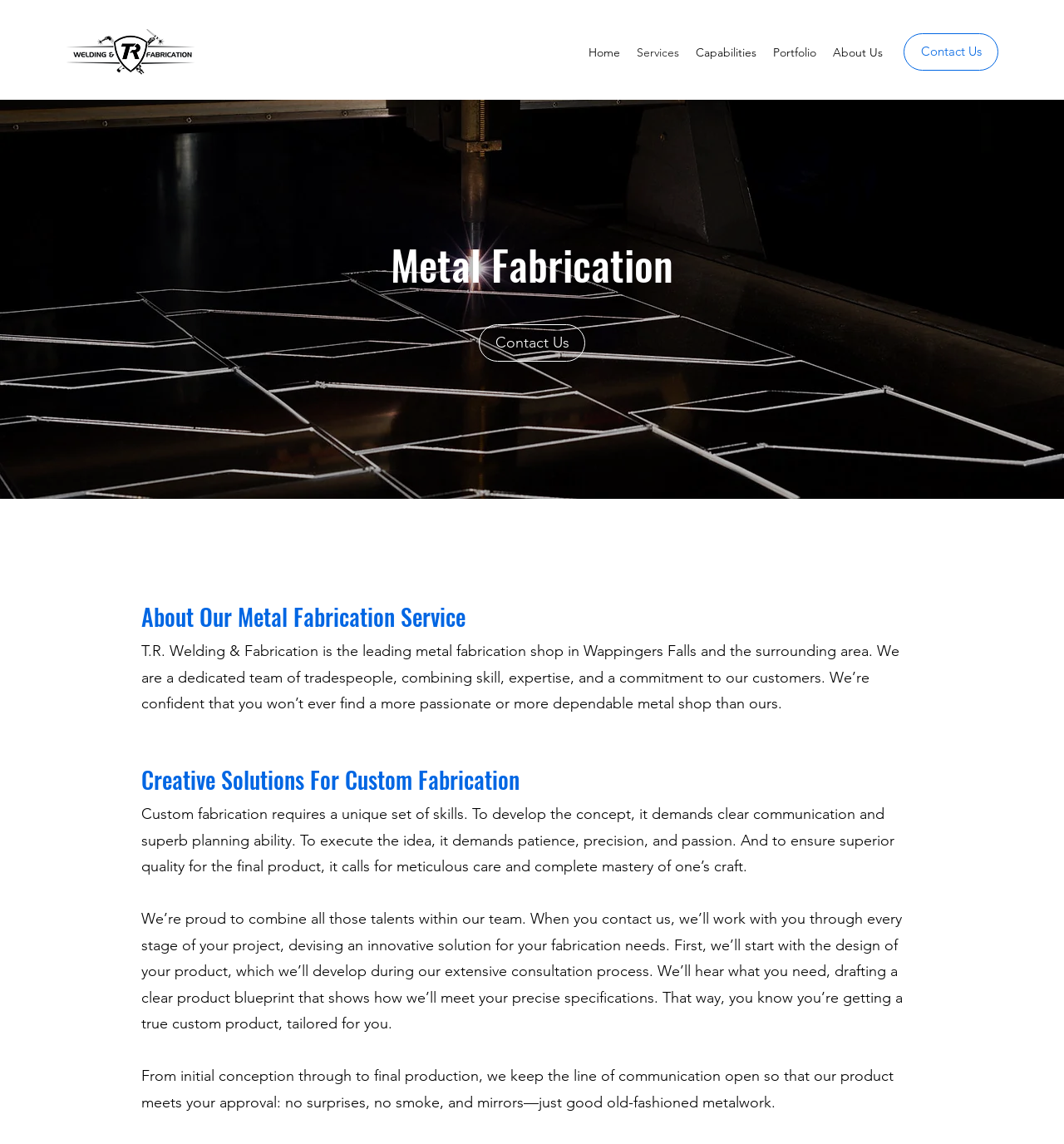Locate the bounding box coordinates for the element described below: "About Us". The coordinates must be four float values between 0 and 1, formatted as [left, top, right, bottom].

[0.775, 0.035, 0.838, 0.057]